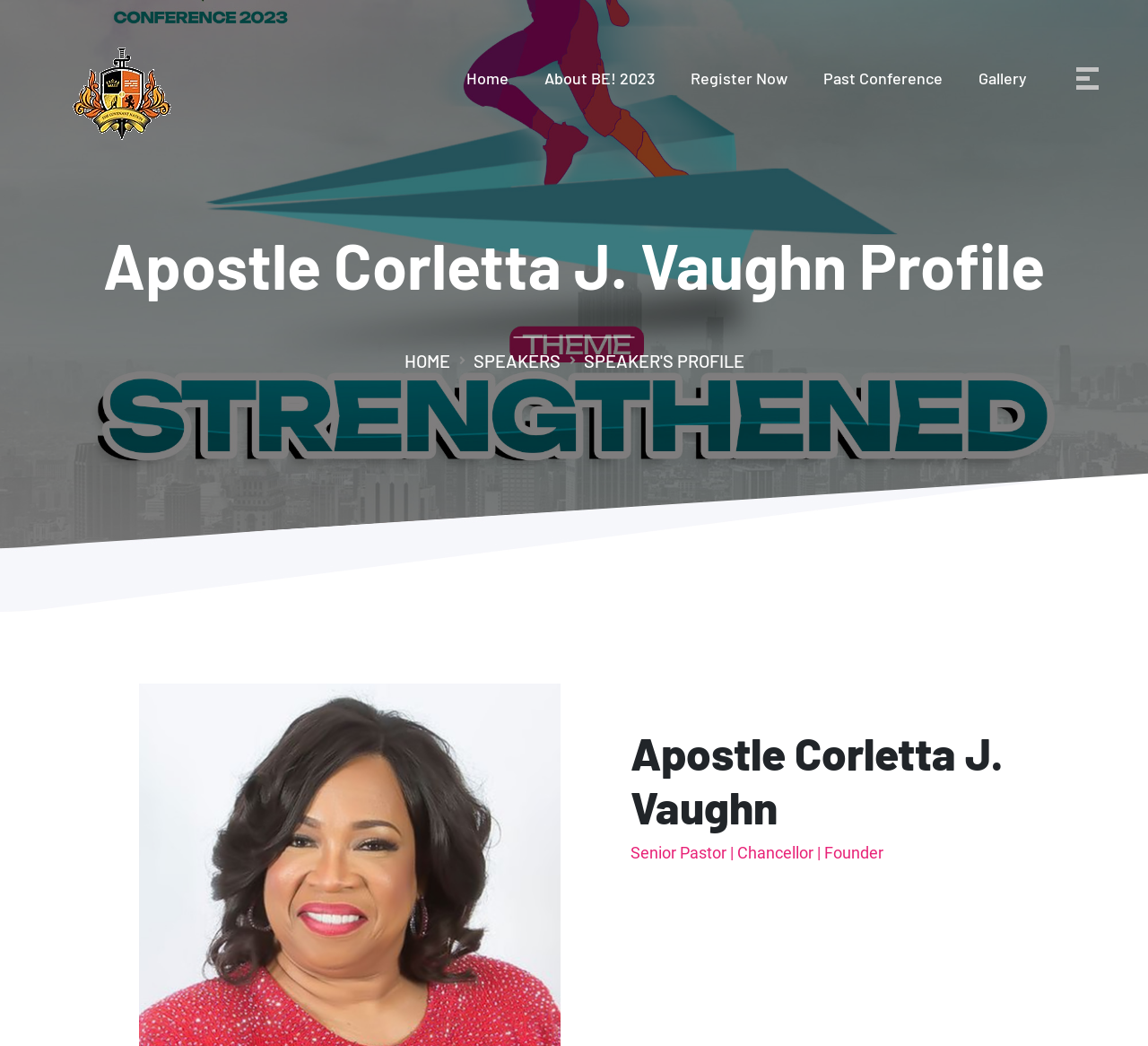Specify the bounding box coordinates of the region I need to click to perform the following instruction: "view past conference". The coordinates must be four float numbers in the range of 0 to 1, i.e., [left, top, right, bottom].

[0.717, 0.065, 0.821, 0.084]